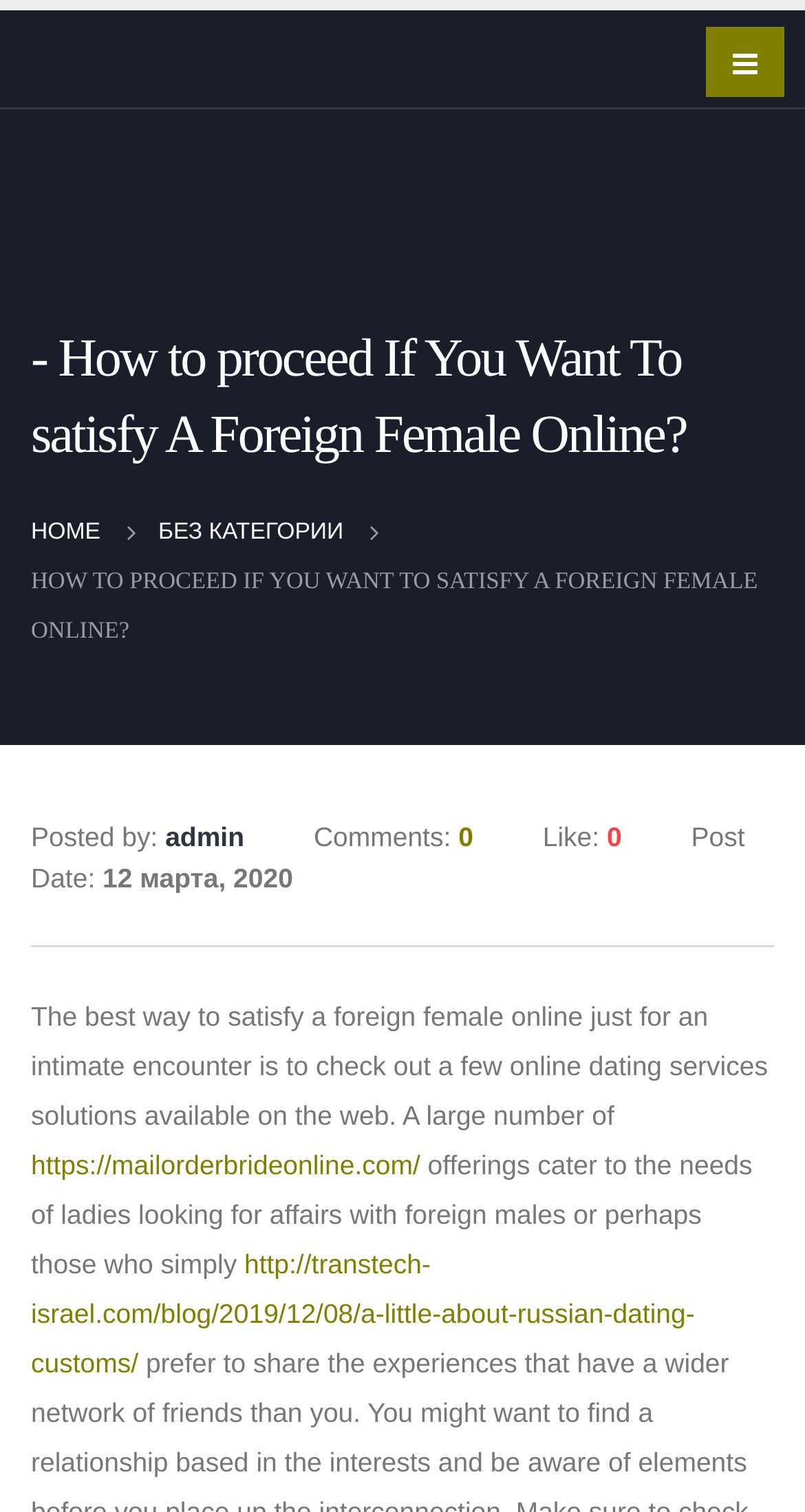How many comments does this post have?
Utilize the information in the image to give a detailed answer to the question.

I found the number of comments by looking at the 'Comments:' section, which is located below the main heading. The text '0' is displayed next to 'Comments:', indicating that this post has zero comments.